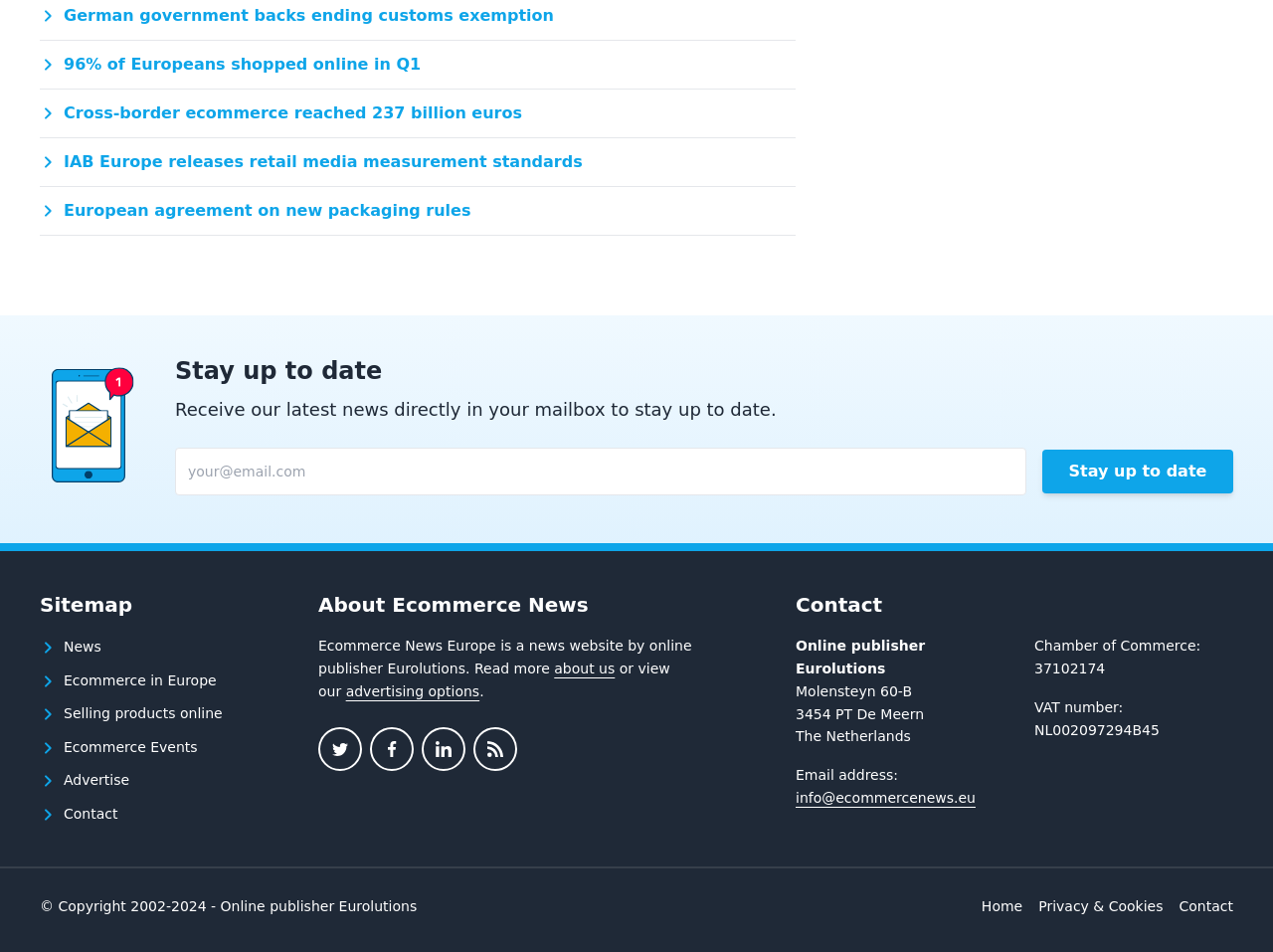What social media platforms can I follow the website on?
Your answer should be a single word or phrase derived from the screenshot.

Twitter, Facebook, LinkedIn